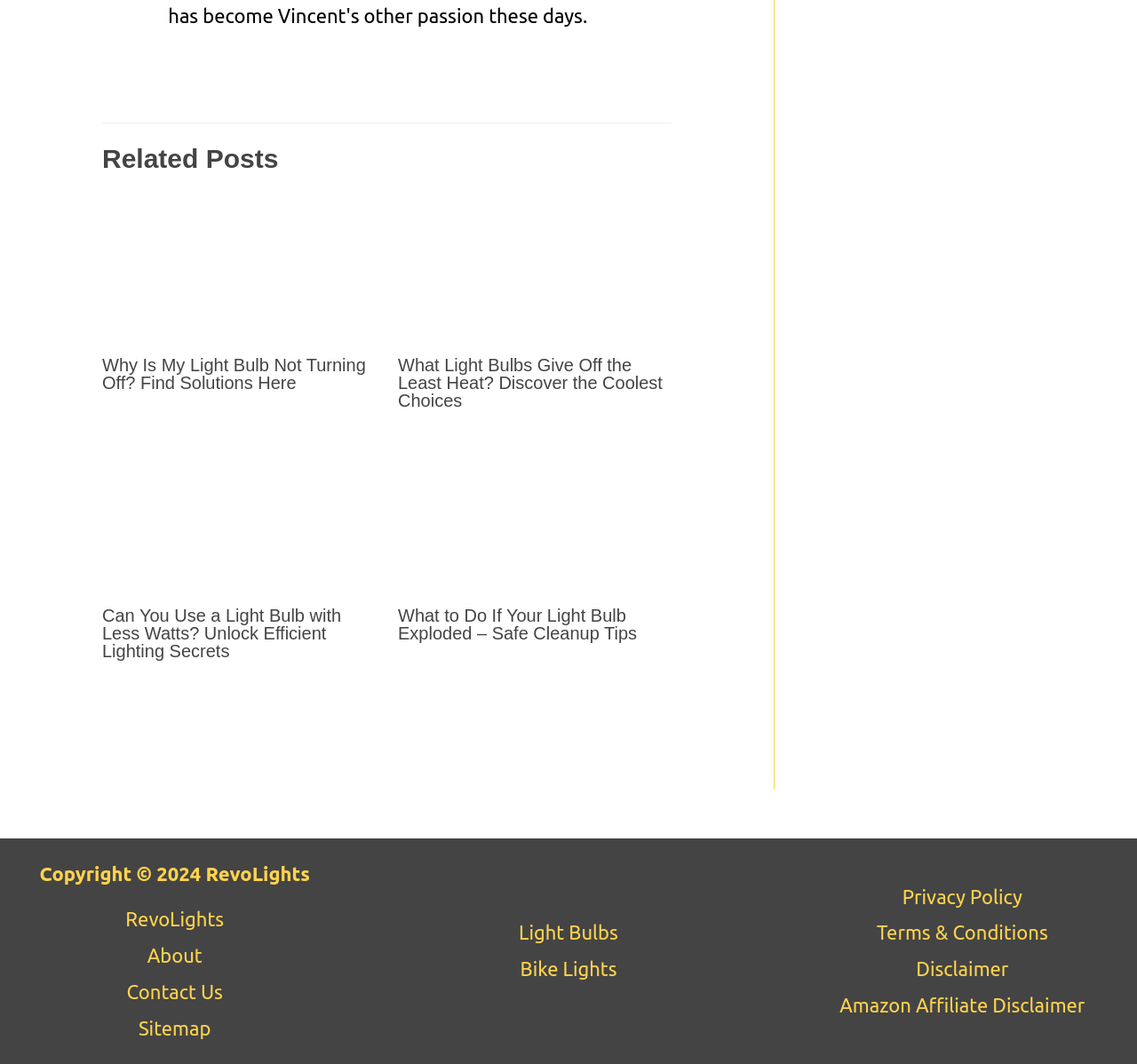Please predict the bounding box coordinates of the element's region where a click is necessary to complete the following instruction: "Go to RevoLights homepage". The coordinates should be represented by four float numbers between 0 and 1, i.e., [left, top, right, bottom].

[0.11, 0.847, 0.197, 0.881]